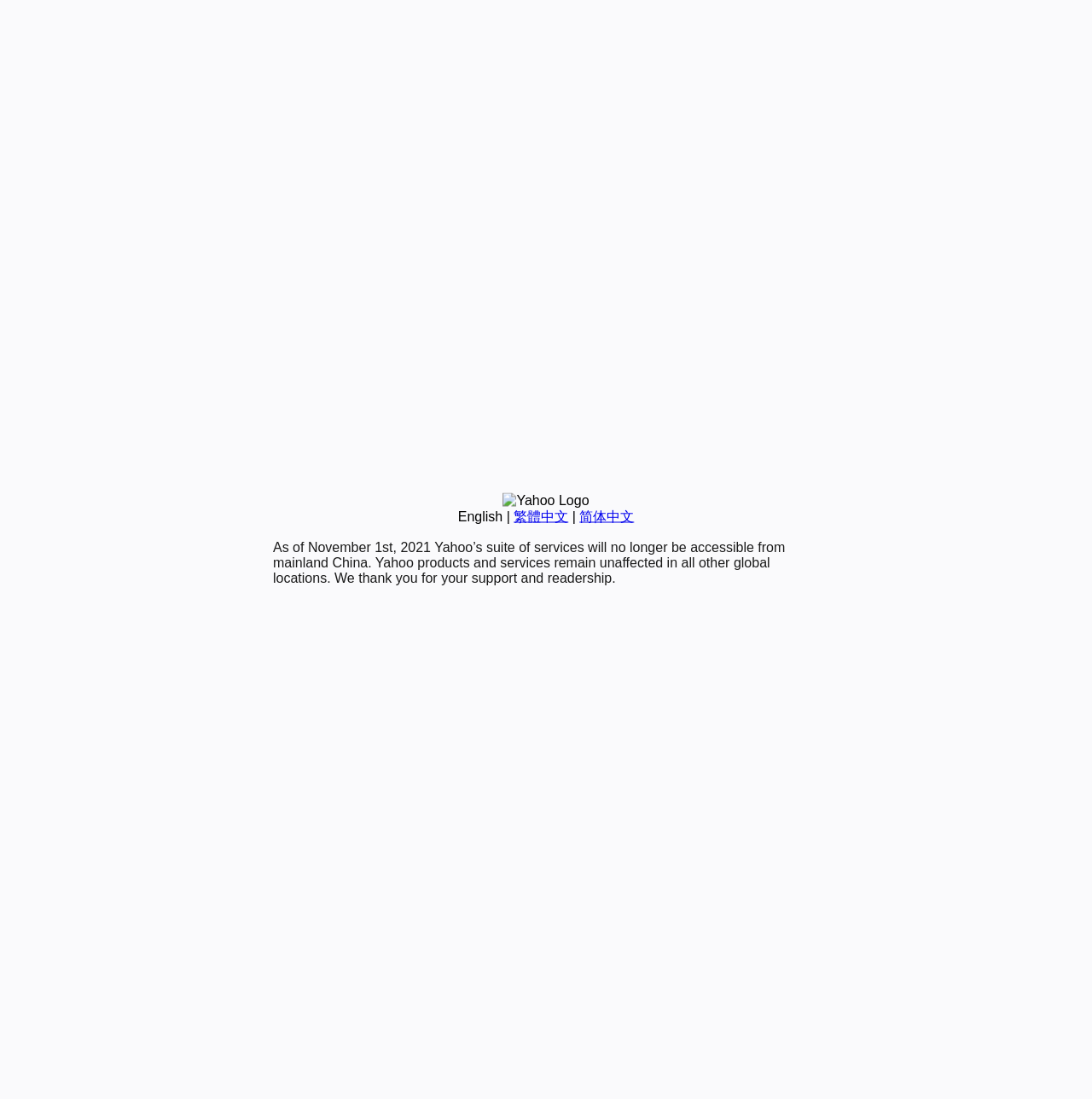Provide the bounding box coordinates of the HTML element described by the text: "繁體中文". The coordinates should be in the format [left, top, right, bottom] with values between 0 and 1.

[0.47, 0.463, 0.52, 0.476]